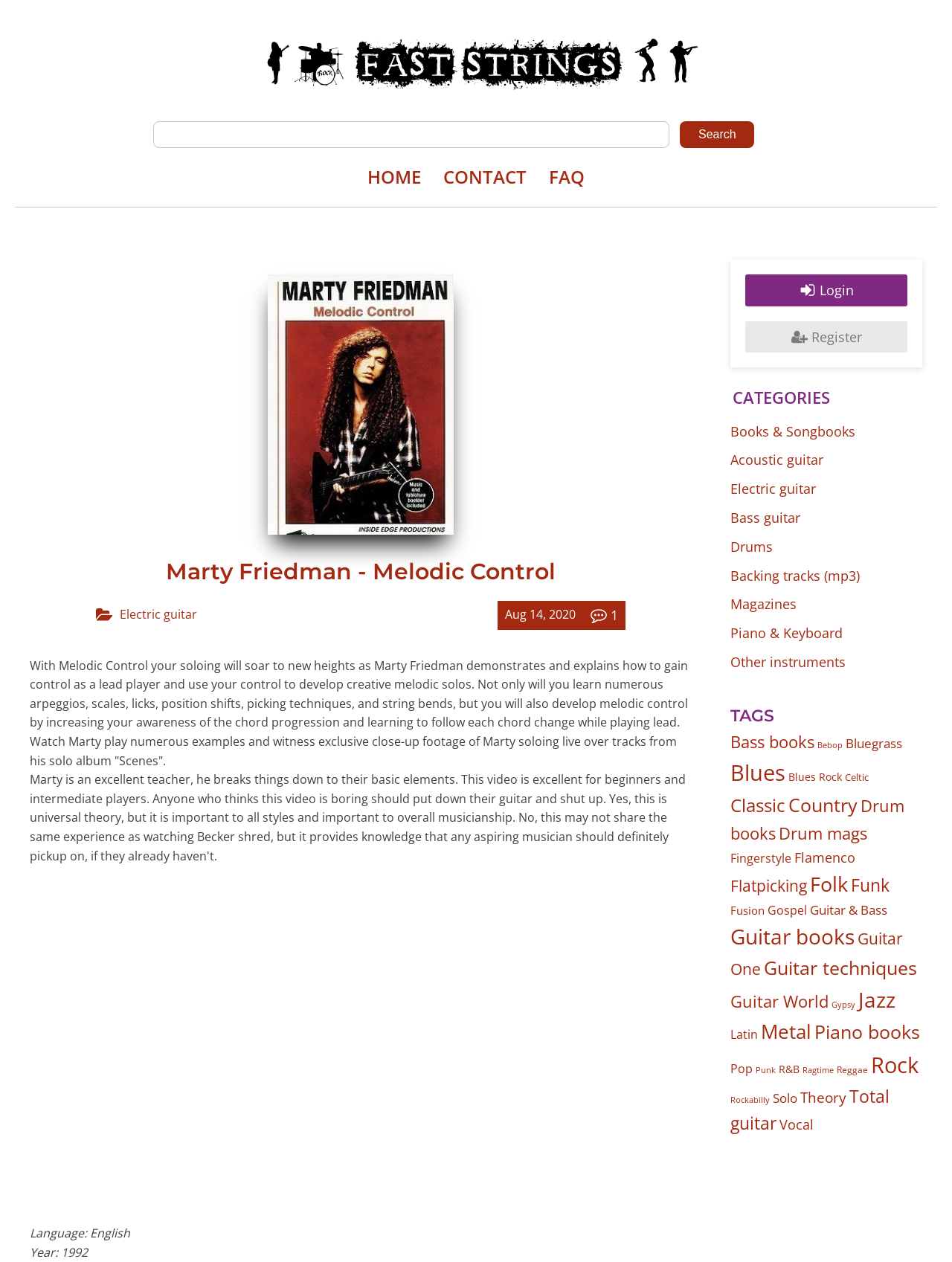Find and indicate the bounding box coordinates of the region you should select to follow the given instruction: "Login to the website".

[0.783, 0.217, 0.953, 0.243]